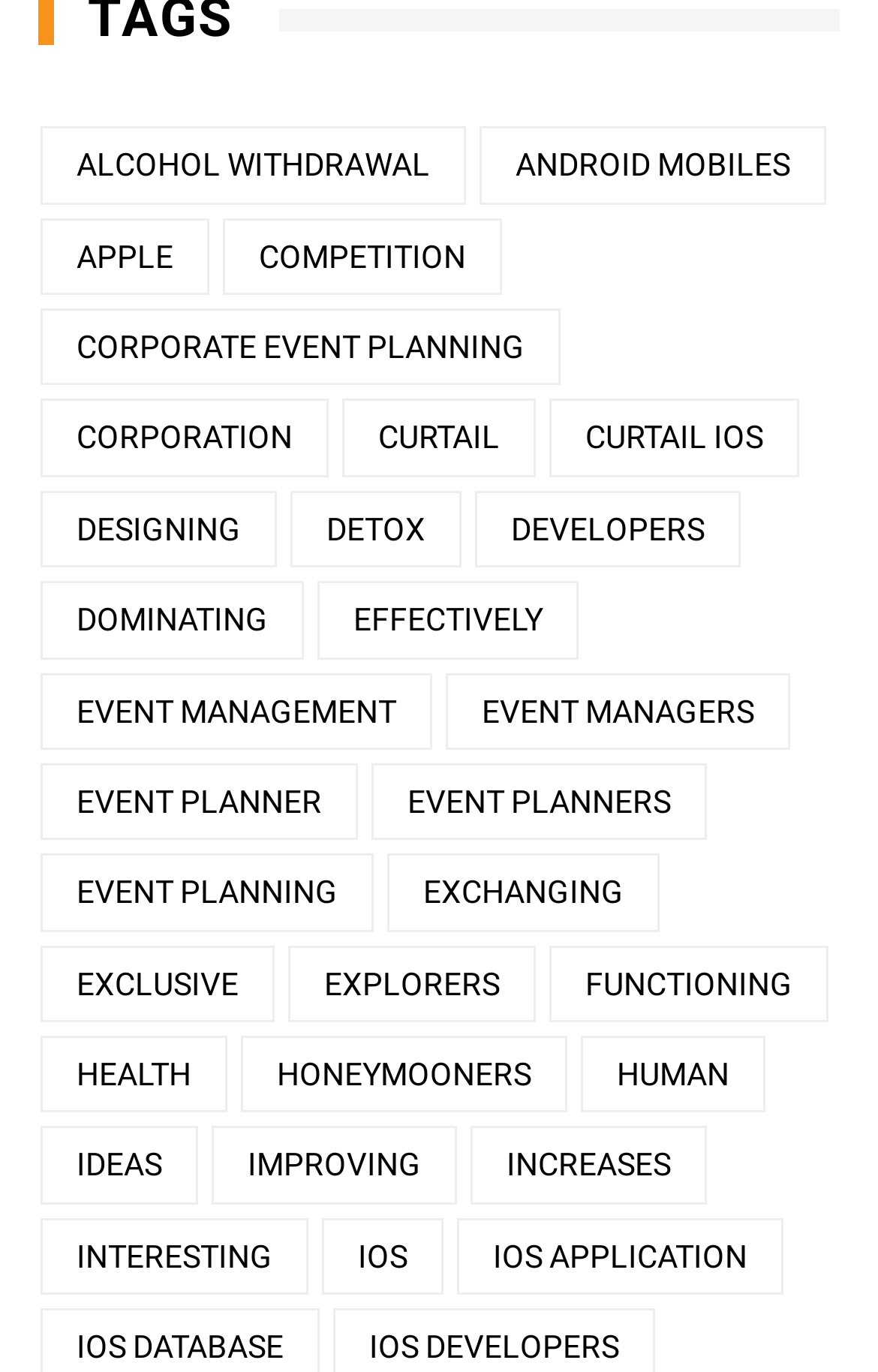How many items are related to 'iOS'?
Please respond to the question with a detailed and thorough explanation.

There are three items related to 'iOS' in the list, which are 'iOS', 'iOS Application', and 'iOS DEVELOPERS'. These items are links or static text with corresponding text and have different bounding box coordinates.